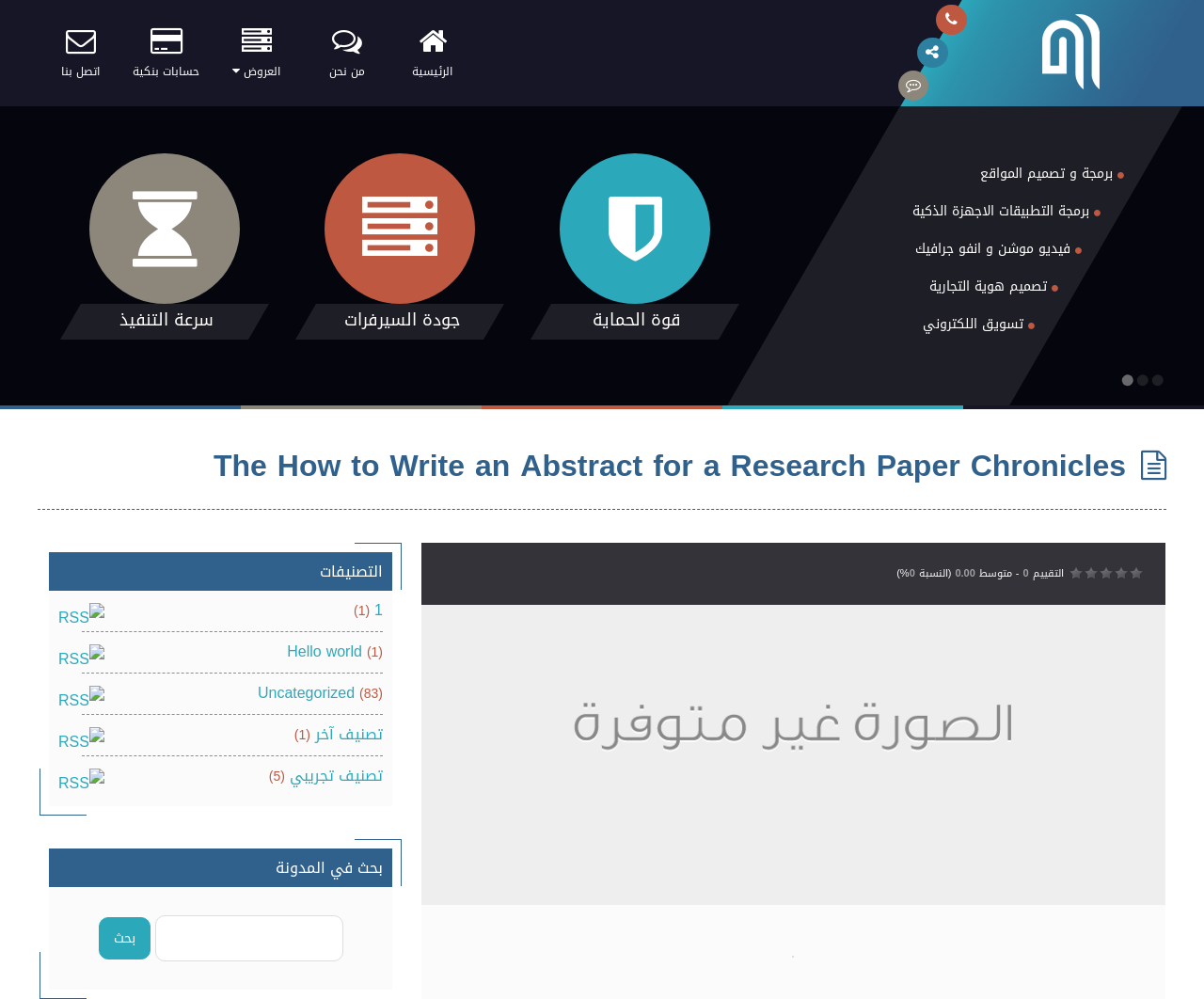Please identify the webpage's heading and generate its text content.

 The How to Write an Abstract for a Research Paper Chronicles